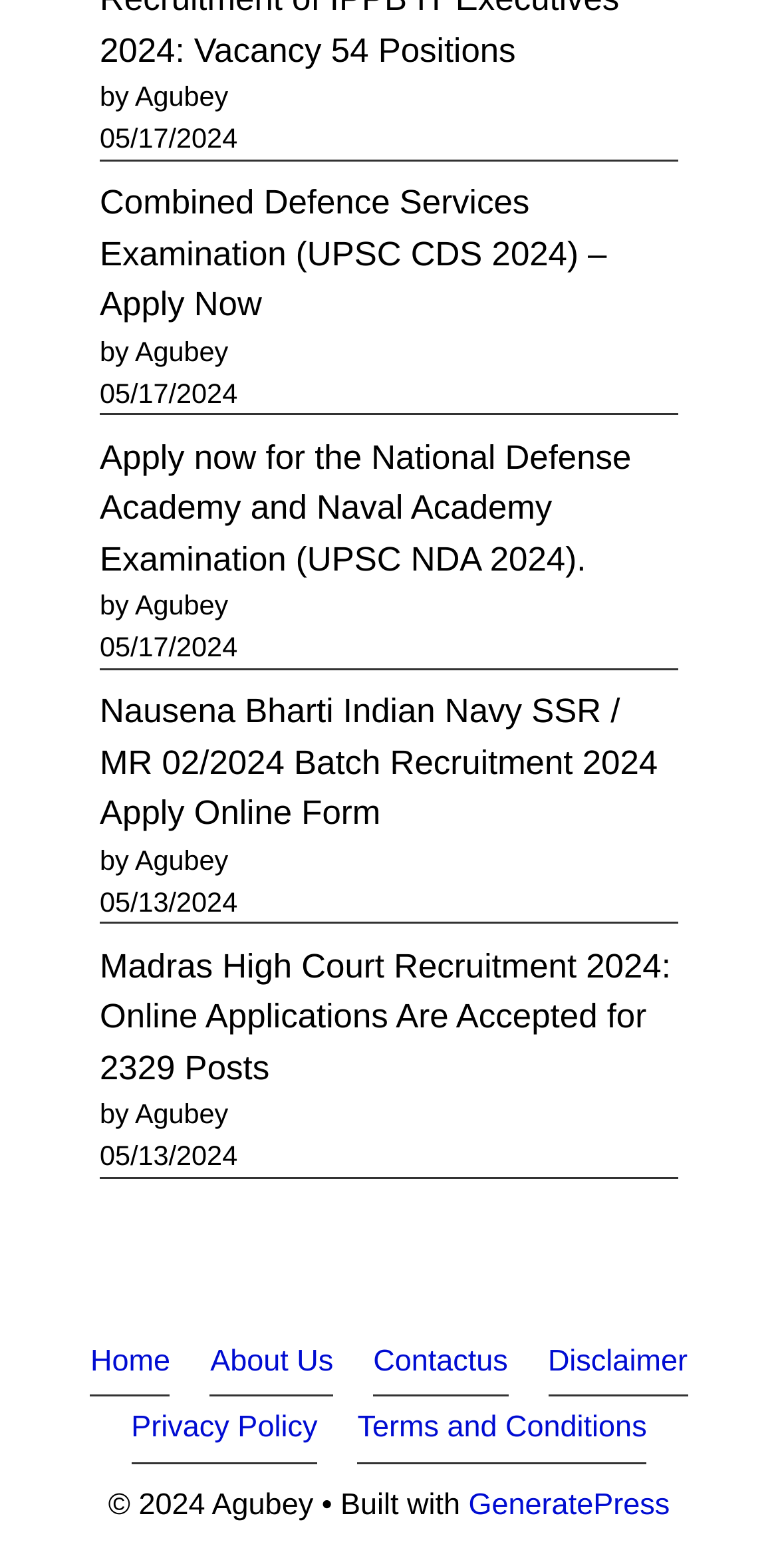Please find the bounding box coordinates of the clickable region needed to complete the following instruction: "Go to the Home page". The bounding box coordinates must consist of four float numbers between 0 and 1, i.e., [left, top, right, bottom].

[0.116, 0.857, 0.219, 0.879]